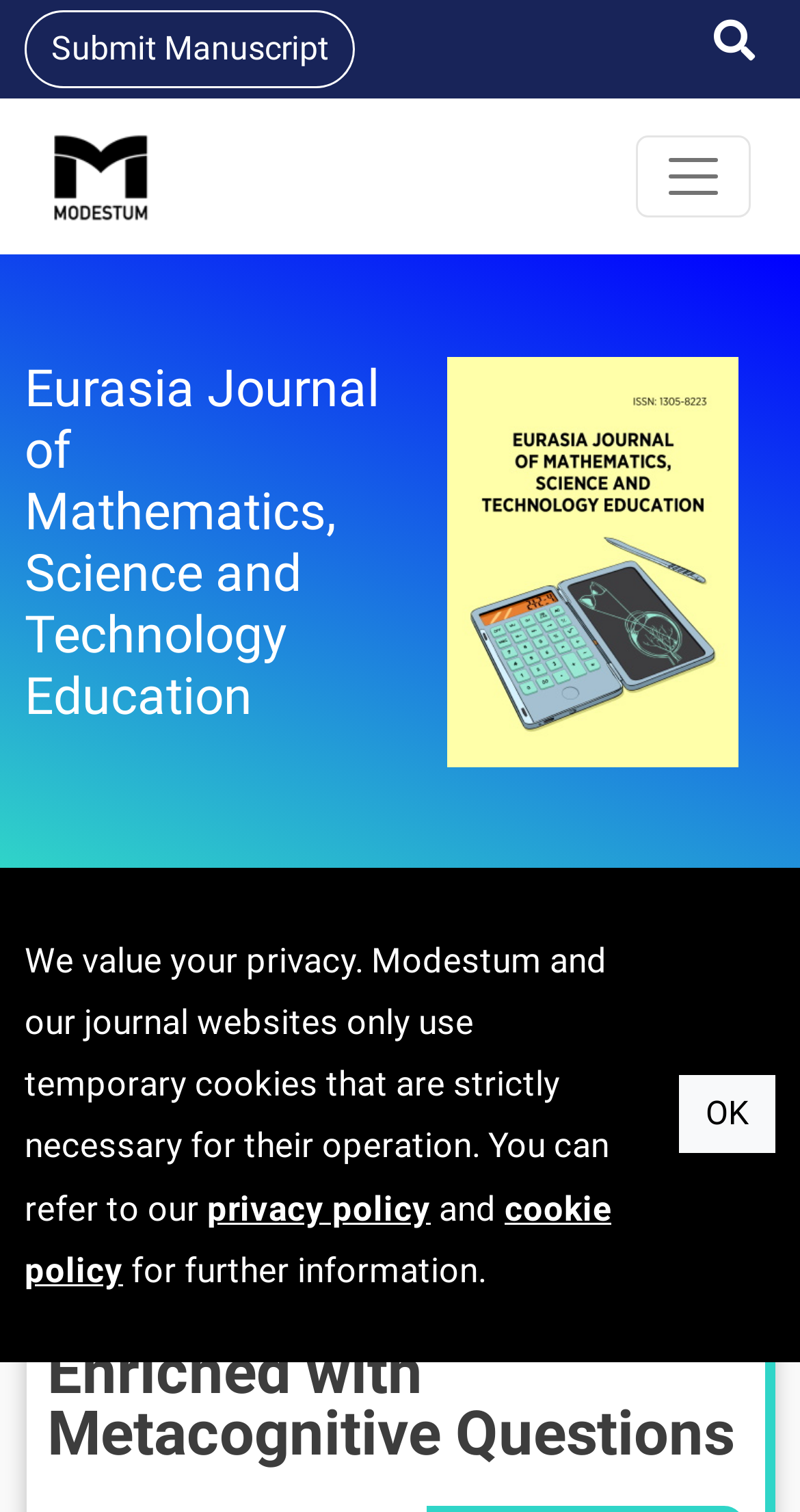Please find the bounding box coordinates (top-left x, top-left y, bottom-right x, bottom-right y) in the screenshot for the UI element described as follows: Submit Manuscript

[0.031, 0.007, 0.444, 0.058]